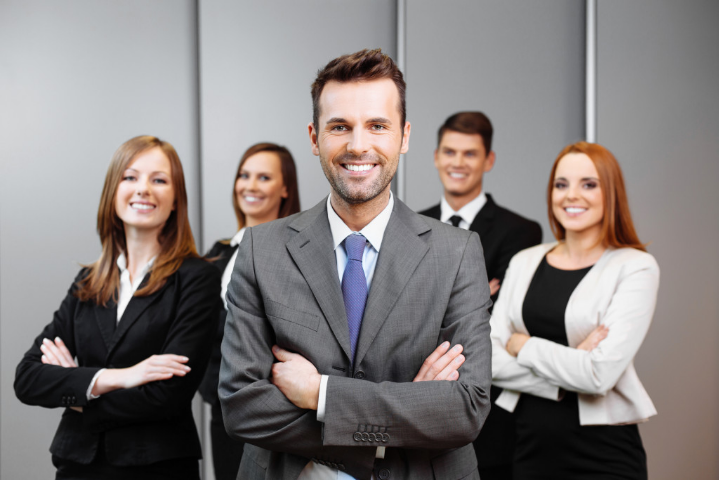Give an in-depth summary of the scene depicted in the image.

The image depicts a group of five professional individuals standing confidently in a modern office environment. At the forefront, a smiling man in a grey suit and blue tie stands with his arms crossed, exuding leadership and approachability. He is flanked by four colleagues: two women on either side, dressed in professional attire, and two men in the back row, wearing suits. This group embodies a dynamic team representing various roles in operational management, emphasizing the importance of collaboration and strategic leadership in driving business success. The neutral background highlights their professionalism and unity as they prepare to tackle challenges in their work environment.